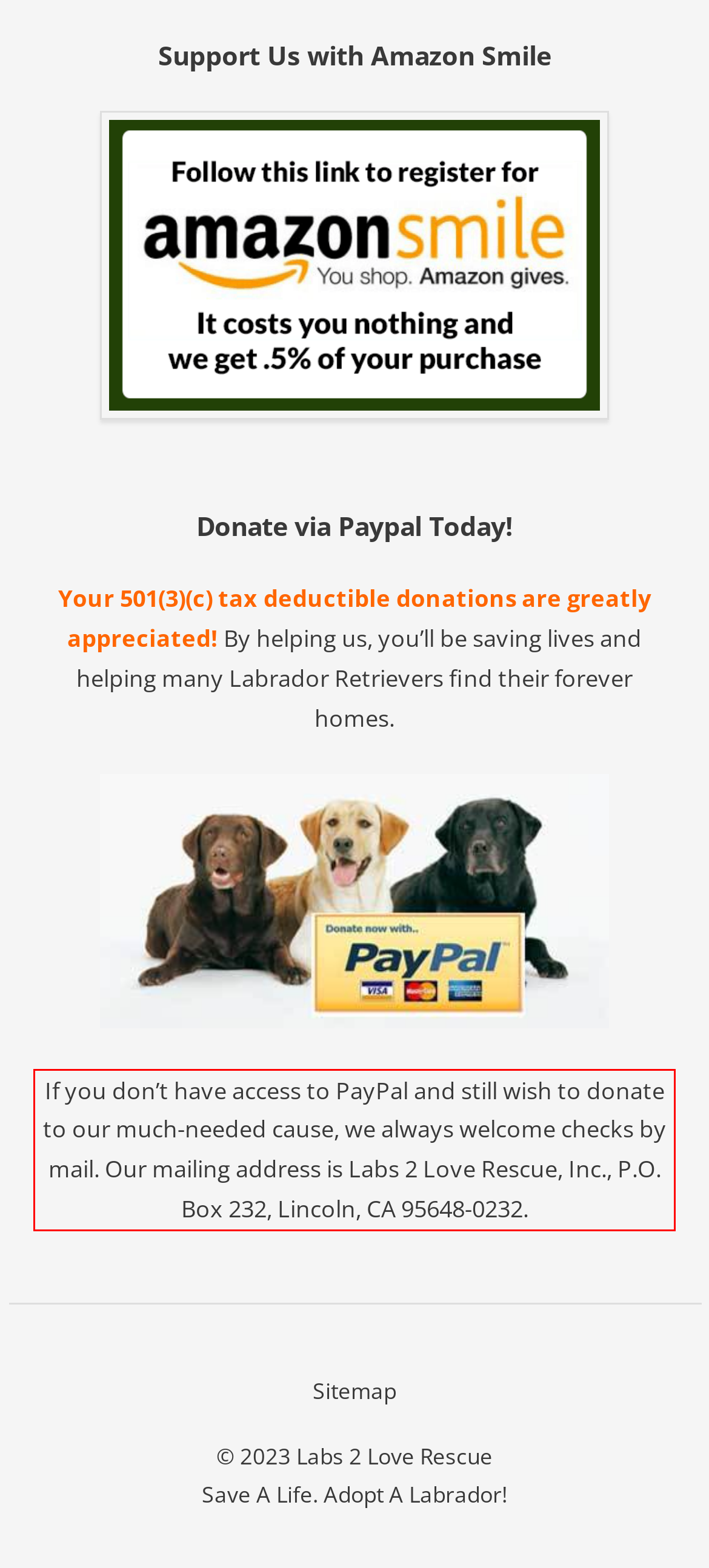You have a screenshot of a webpage with a red bounding box. Use OCR to generate the text contained within this red rectangle.

If you don’t have access to PayPal and still wish to donate to our much-needed cause, we always welcome checks by mail. Our mailing address is Labs 2 Love Rescue, Inc., P.O. Box 232, Lincoln, CA 95648-0232.